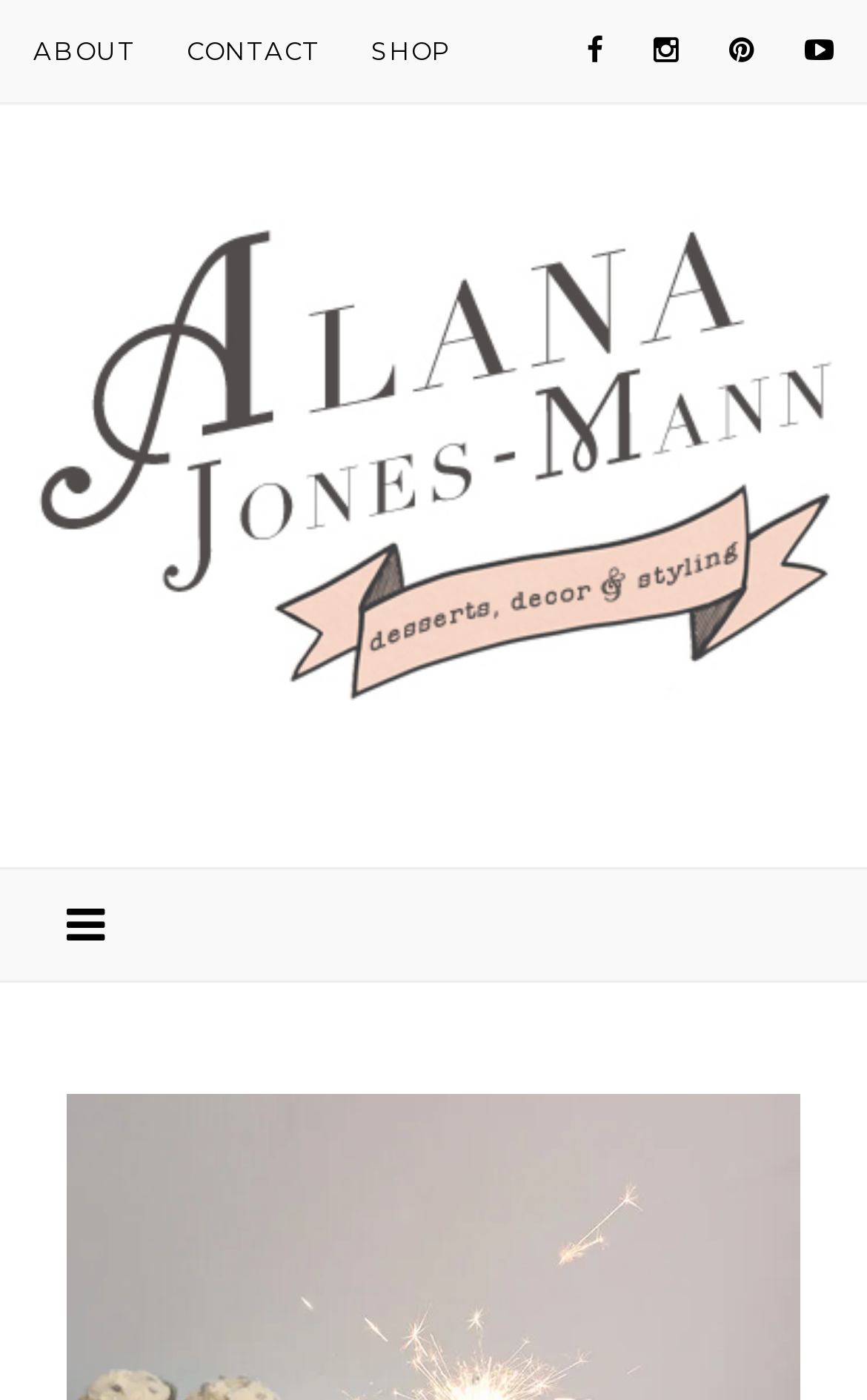Describe every aspect of the webpage in a detailed manner.

The webpage appears to be a personal blog or website of Alana Jones-Mann, a baker. At the top of the page, there is a navigation menu with four links: "ABOUT", "CONTACT", "SHOP", and four social media icons. The "ABOUT" link is located at the top left, followed by "CONTACT" and "SHOP" to its right. The social media icons are positioned at the top right corner of the page.

Below the navigation menu, there is a large heading that reads "Alana Jones-Mann", which spans the entire width of the page. Within this heading, there is a link to the blogger's name, accompanied by a large image of Alana Jones-Mann, which takes up most of the page's width.

At the bottom left of the page, there is another link with a social media icon. The webpage's content appears to be a blog post, with the title "A Birthday Cupcake Order" and a brief introduction mentioning Frozen-inspired cupcakes and the blogger's baking activities.